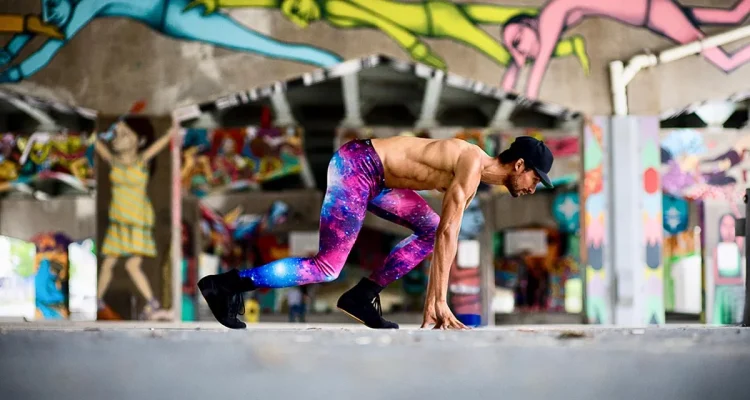Please answer the following query using a single word or phrase: 
What is the theme of the attire?

Fashionable and functional